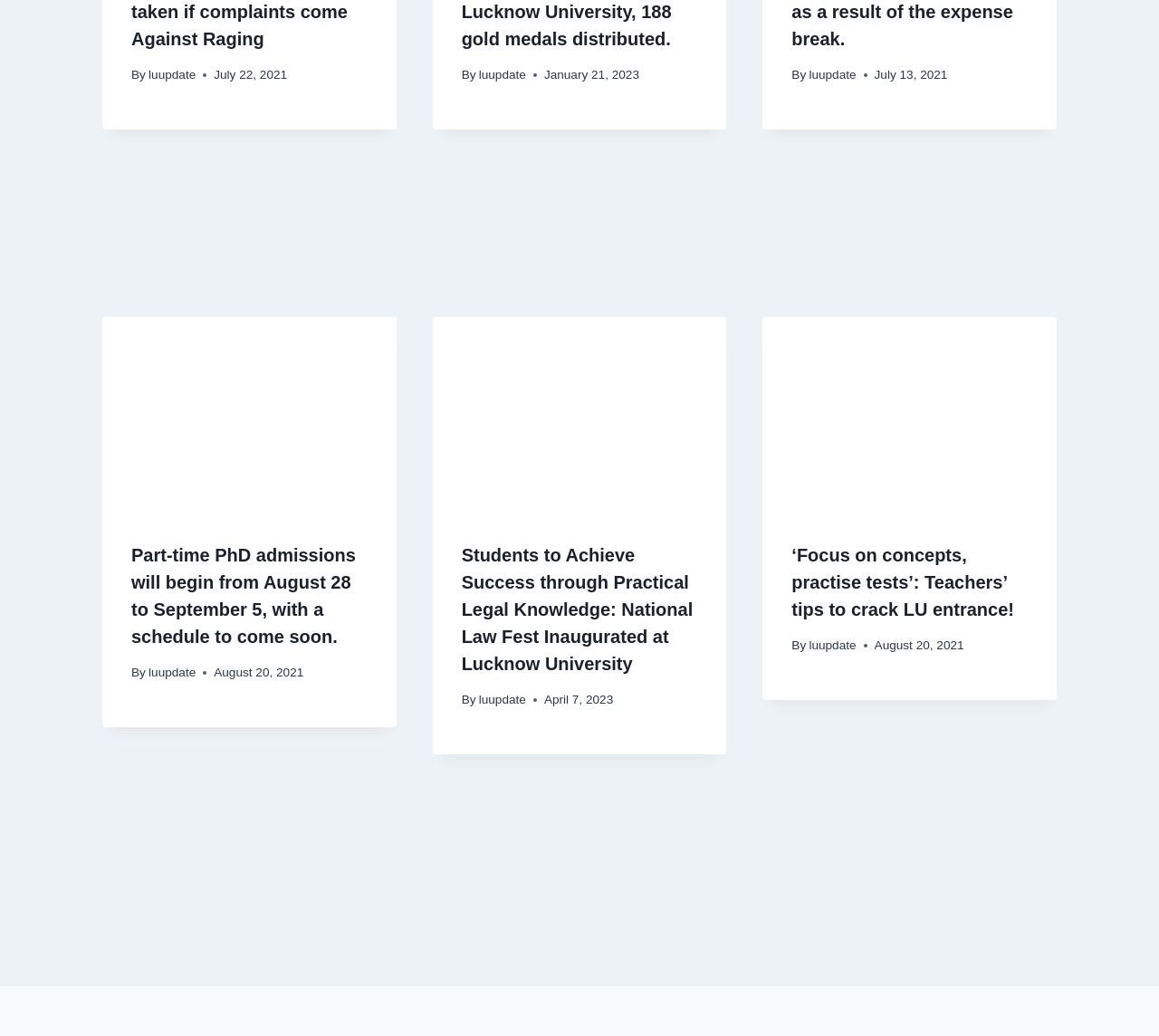What is the date of the second article?
From the screenshot, supply a one-word or short-phrase answer.

April 7, 2023